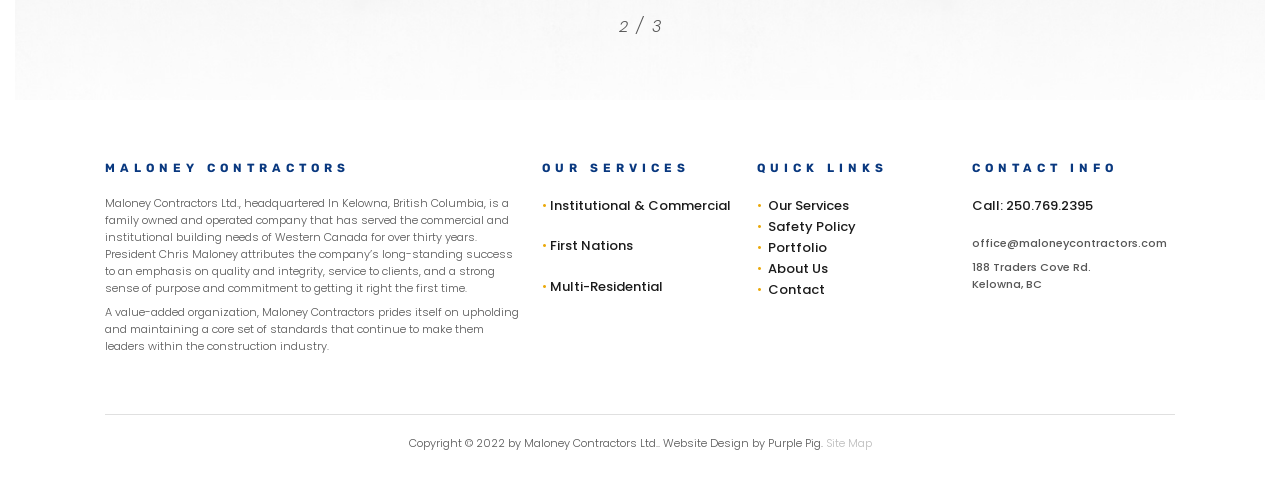Can you identify the bounding box coordinates of the clickable region needed to carry out this instruction: 'Visit the Site Map'? The coordinates should be four float numbers within the range of 0 to 1, stated as [left, top, right, bottom].

[0.645, 0.894, 0.681, 0.927]